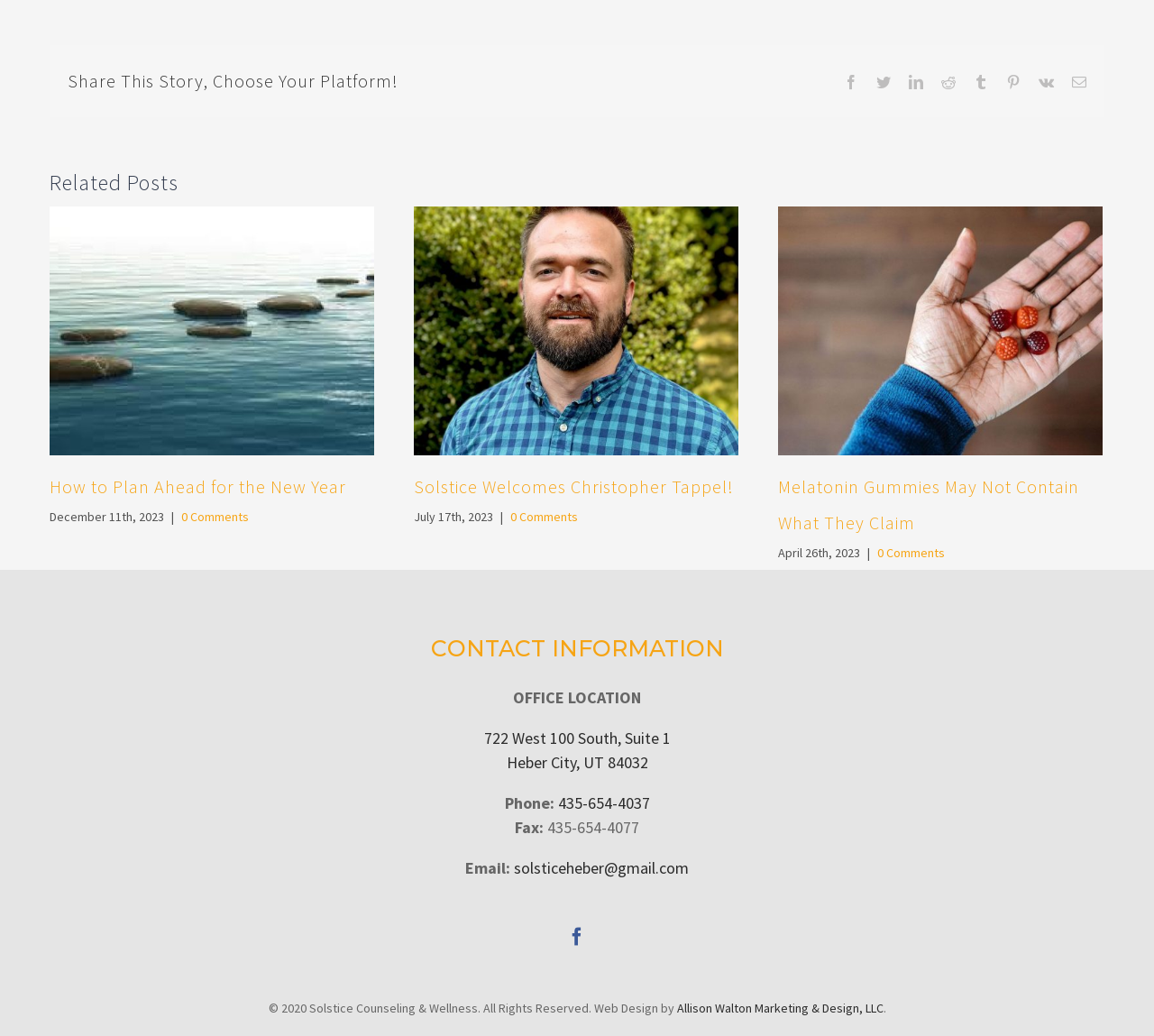Refer to the image and answer the question with as much detail as possible: What is the primary purpose of the webpage?

Based on the content and structure of the webpage, it appears that the primary purpose is to provide information and services related to counseling and wellness, with features such as blog posts, contact information, and social media links.